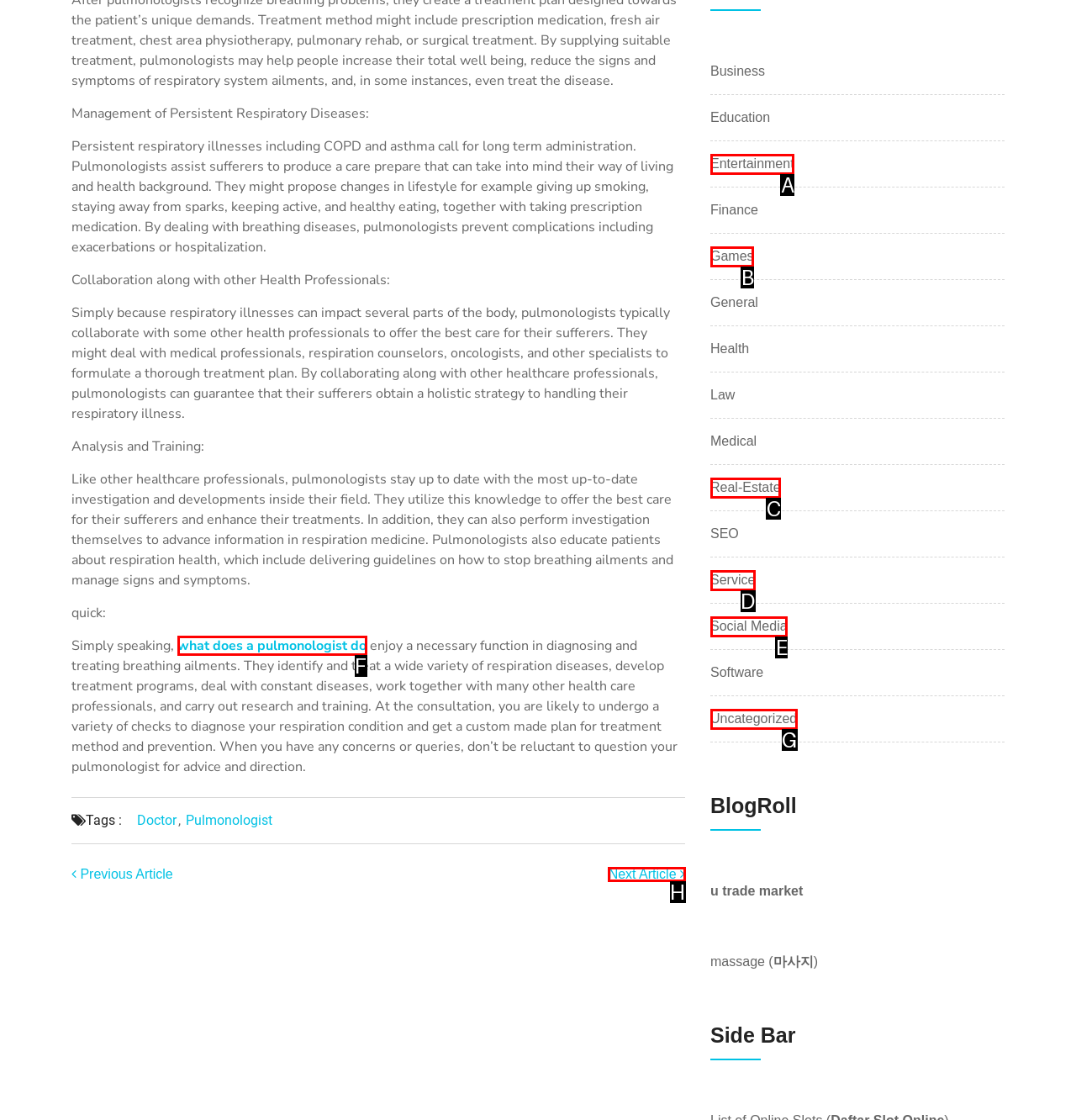Pick the HTML element that should be clicked to execute the task: Click on 'what does a pulmonologist do'
Respond with the letter corresponding to the correct choice.

F